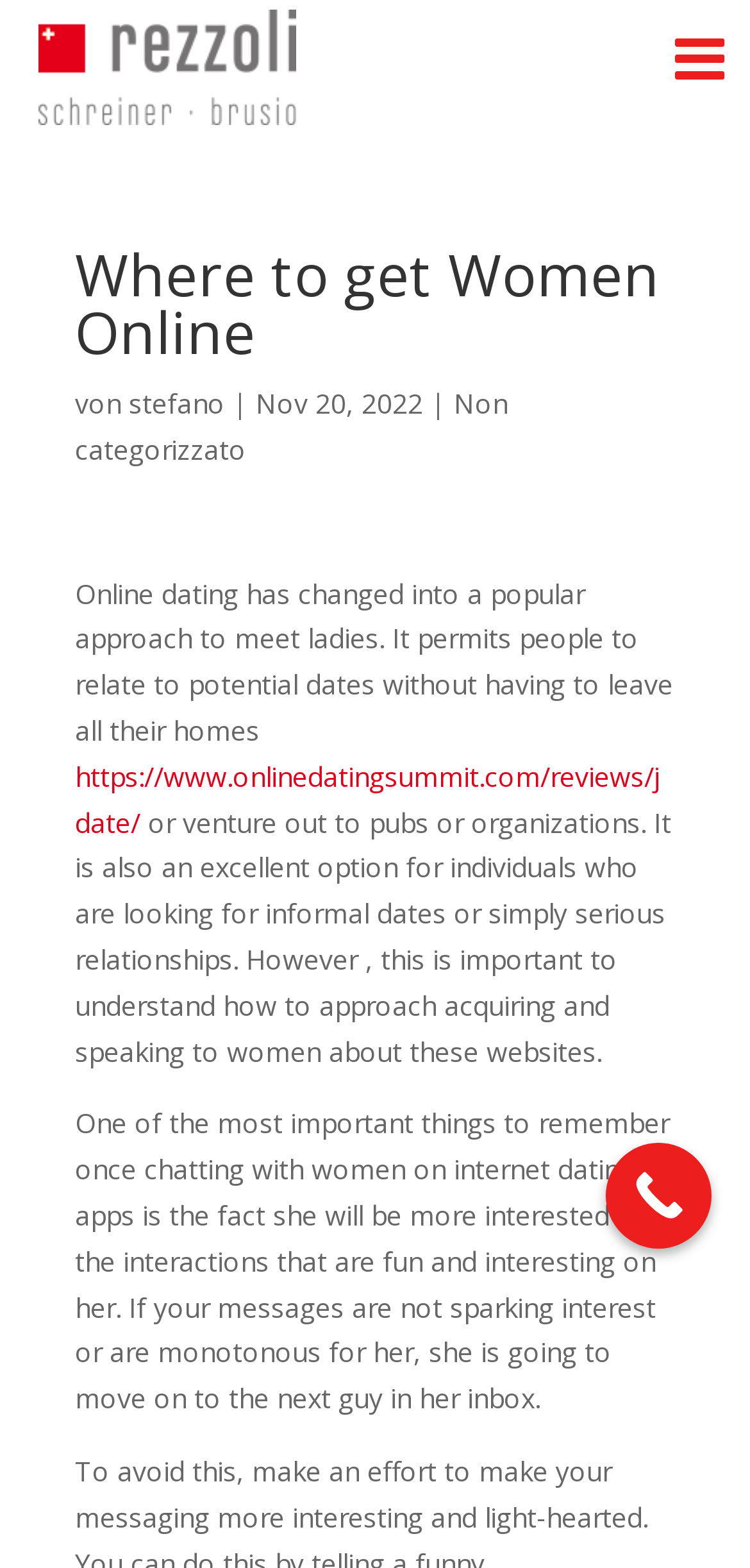Extract the heading text from the webpage.

Where to get Women Online